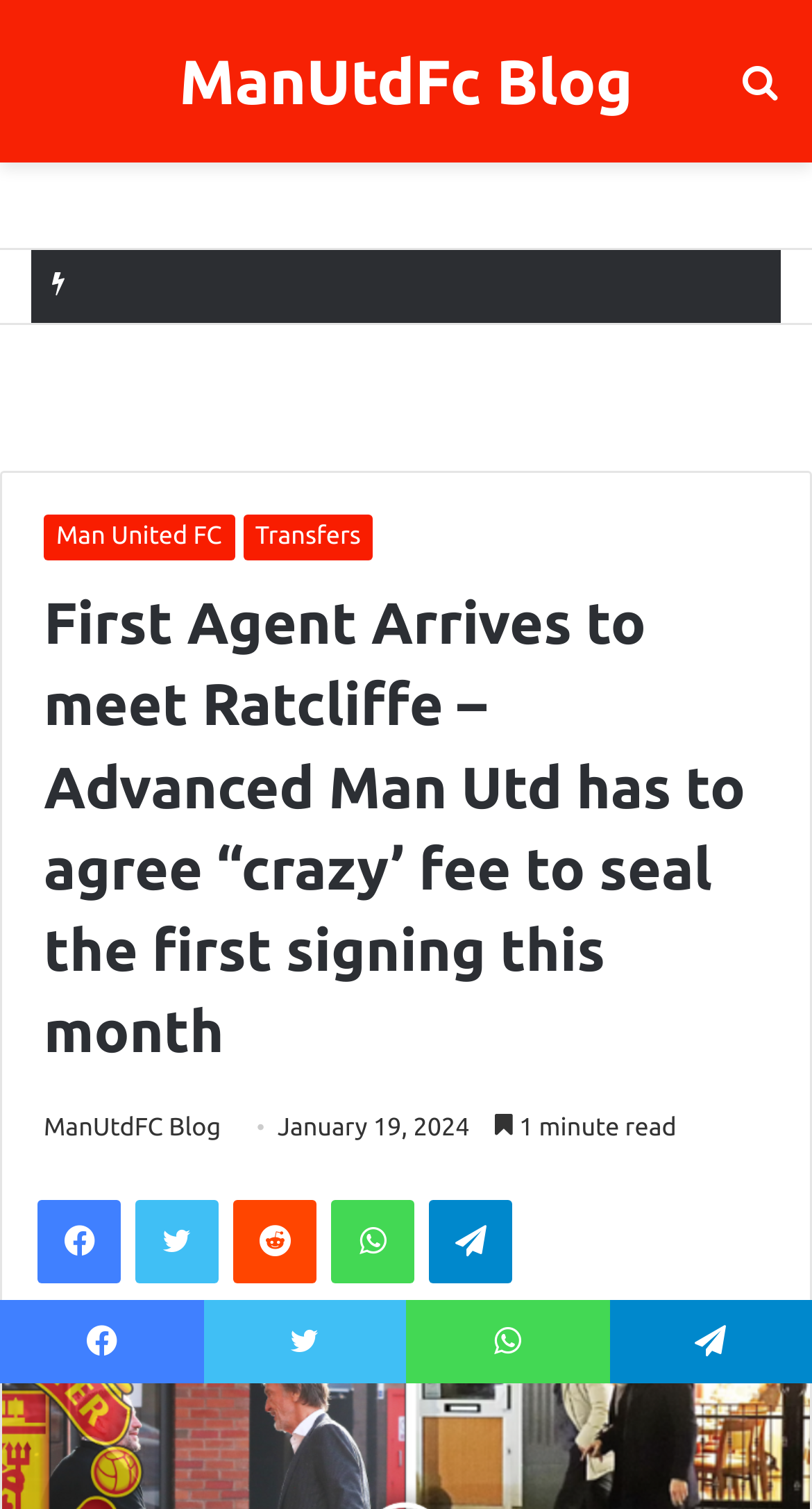What is the name of the blog?
Look at the image and provide a short answer using one word or a phrase.

ManUtdFc Blog